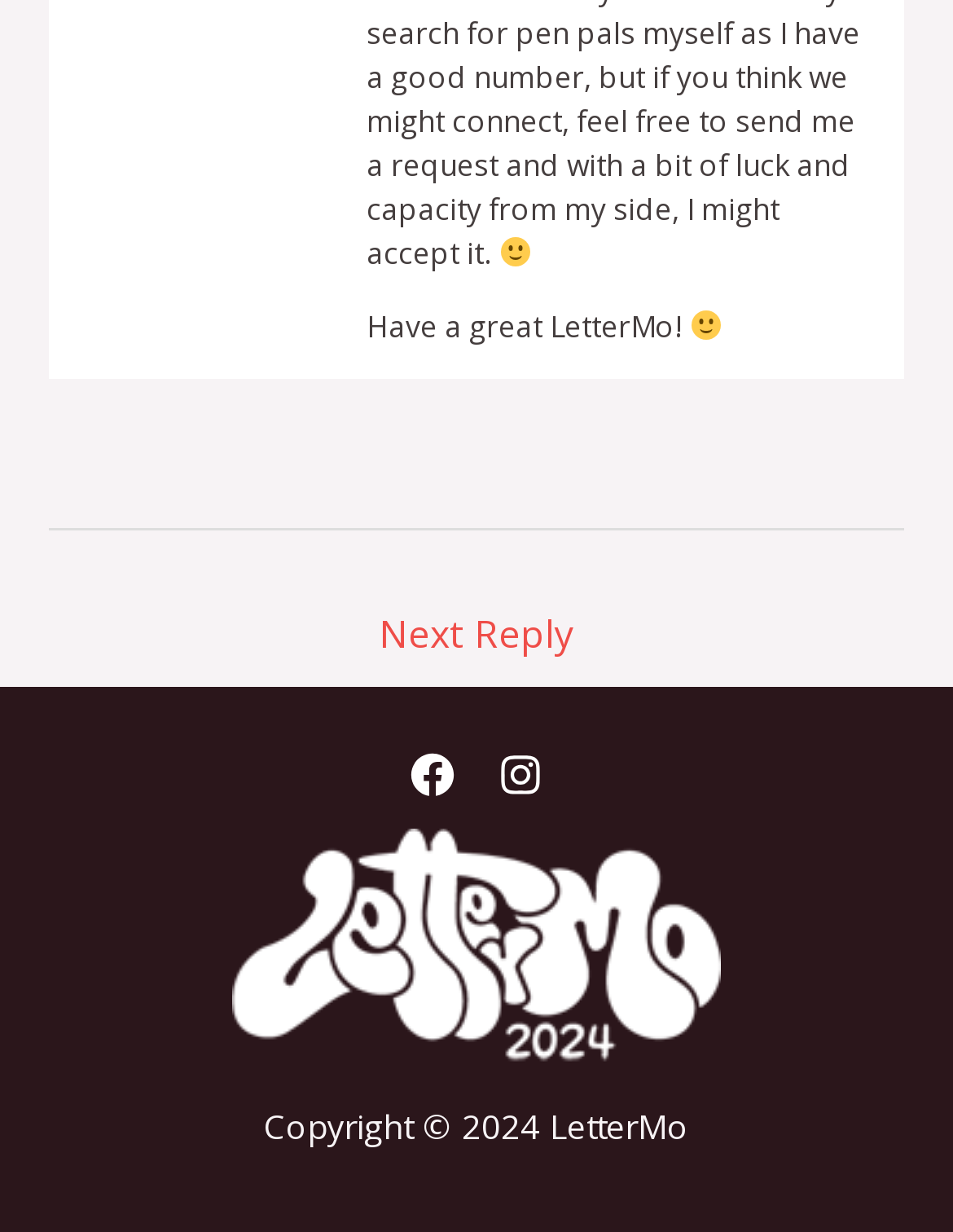Provide the bounding box coordinates for the UI element described in this sentence: "Next Reply →". The coordinates should be four float values between 0 and 1, i.e., [left, top, right, bottom].

[0.074, 0.481, 0.926, 0.553]